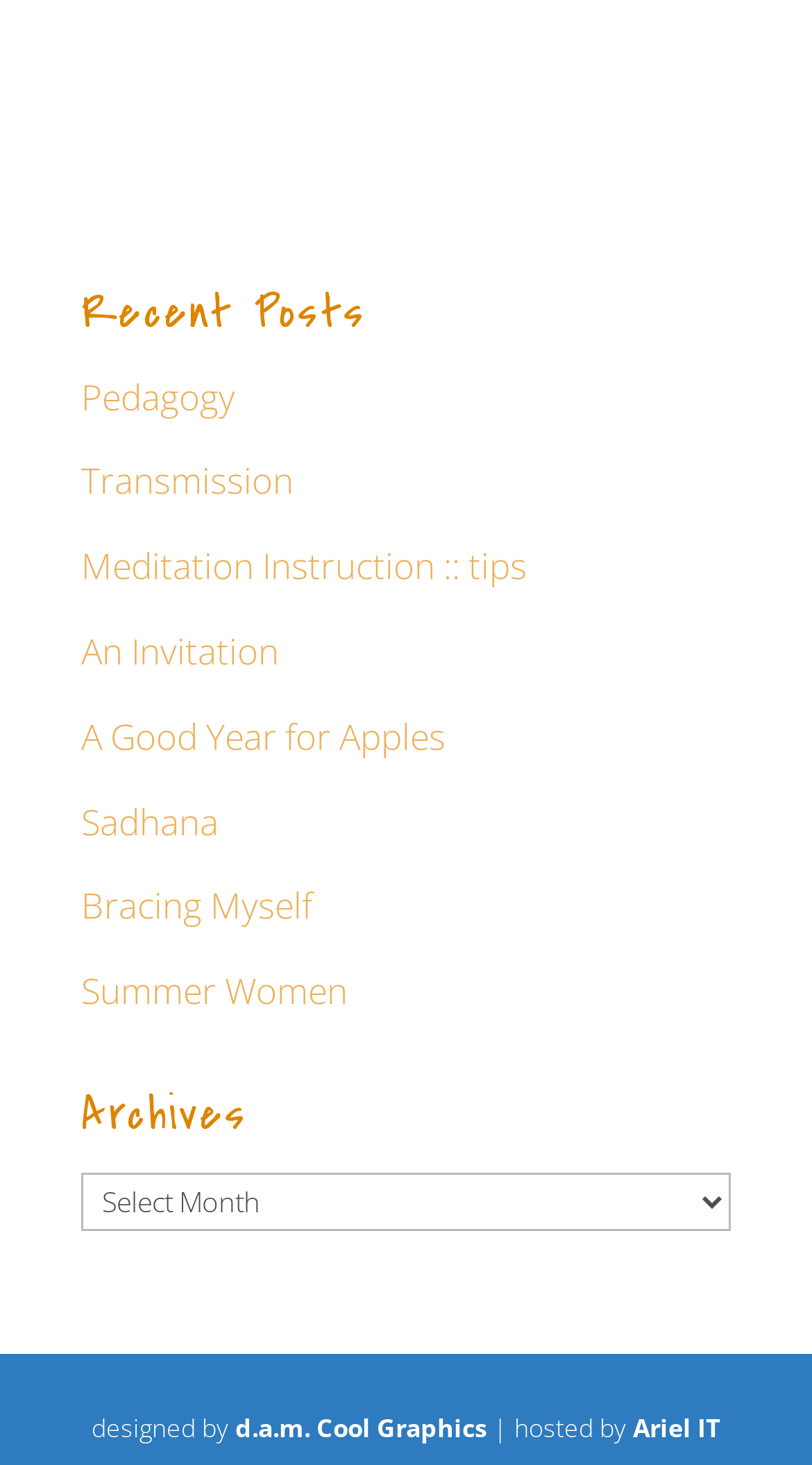What is the last link under 'Recent Posts'?
With the help of the image, please provide a detailed response to the question.

I counted the links under the 'Recent Posts' heading and found that the last link is 'Summer Women'.